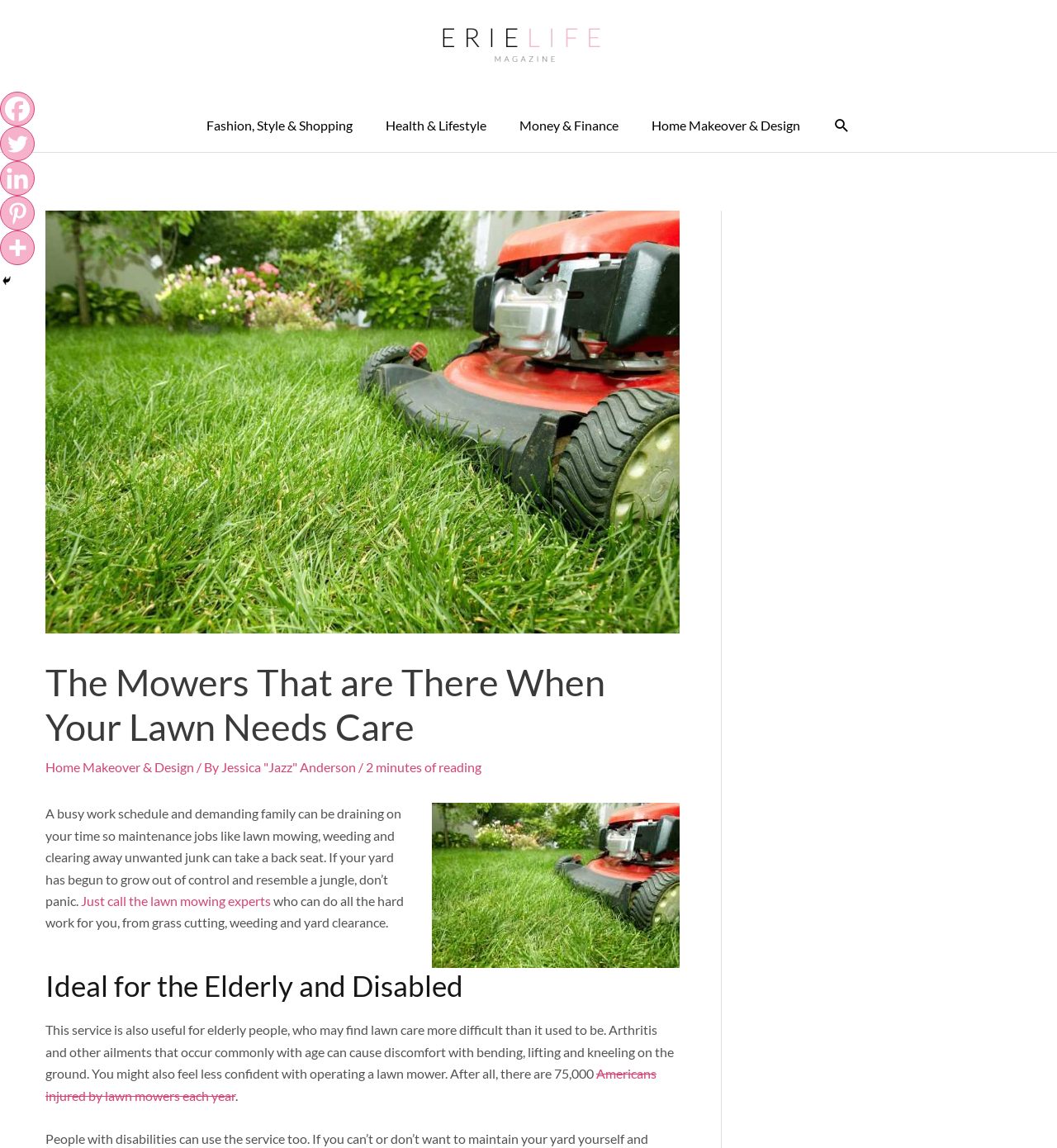Deliver a detailed narrative of the webpage's visual and textual elements.

This webpage is about lawn care services, specifically targeting individuals who are disabled, elderly, ill, or simply don't have the time to maintain their yards. At the top of the page, there is a logo of ErieLifeMagazine, accompanied by a link to the magazine's website. Below the logo, there is a navigation menu with links to various categories, including Fashion, Style & Shopping, Health & Lifestyle, Money & Finance, and Home Makeover & Design.

The main content of the page is divided into sections. The first section has a heading that reads "The Mowers That are There When Your Lawn Needs Care" and features an image related to lawn care. Below the heading, there is a brief introduction to the article, which discusses how busy schedules and family demands can lead to neglected lawn maintenance. The text also mentions that the service is ideal for the elderly and disabled, who may find lawn care more challenging due to physical limitations.

The page also features several links, including one to call the lawn mowing experts, as well as social media links to Facebook, Twitter, Linkedin, Pinterest, and More. There is also a "Hide" button at the bottom left corner of the page. Throughout the page, there are several images, including one of a lawn mower and another of the ErieLifeMagazine logo.